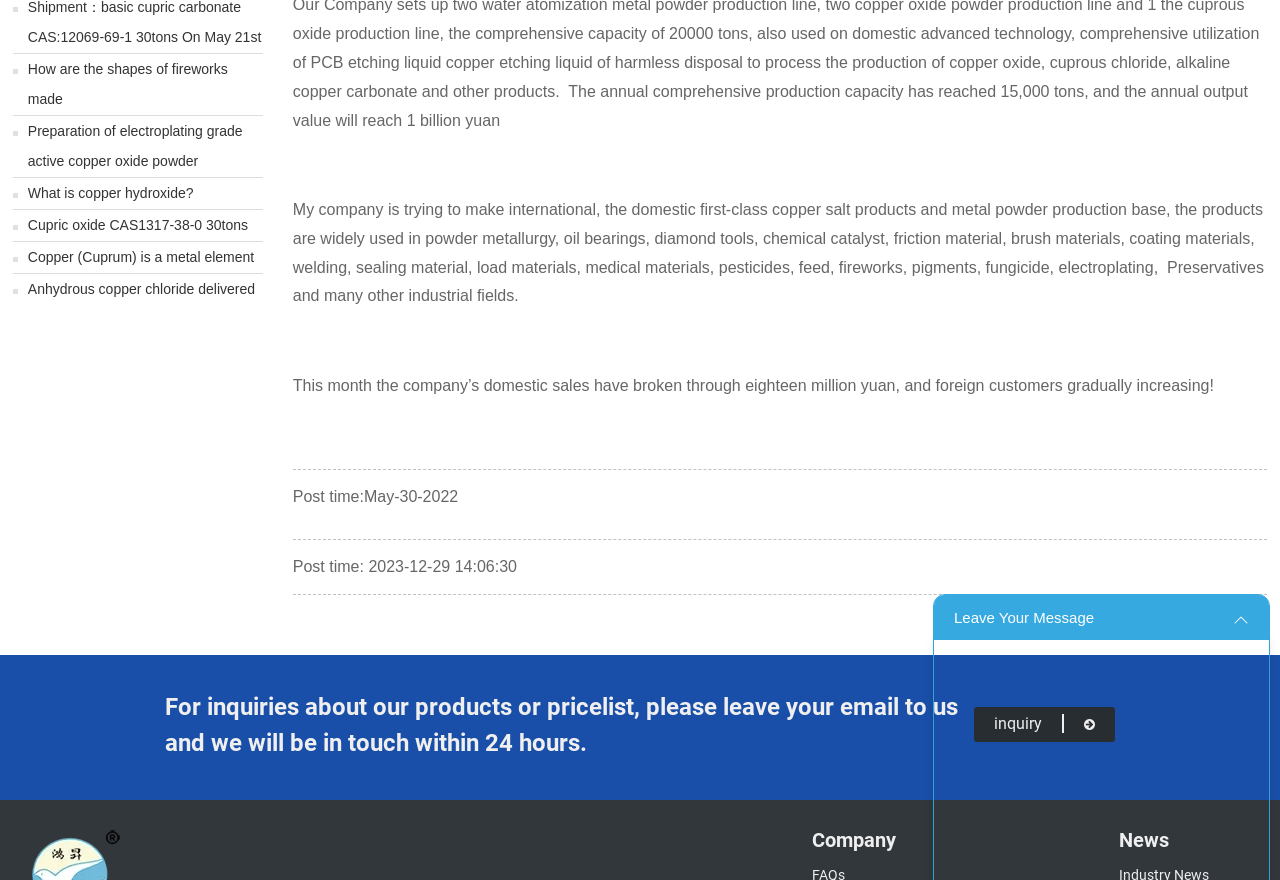Identify the bounding box for the UI element specified in this description: "inquiry". The coordinates must be four float numbers between 0 and 1, formatted as [left, top, right, bottom].

[0.761, 0.804, 0.871, 0.843]